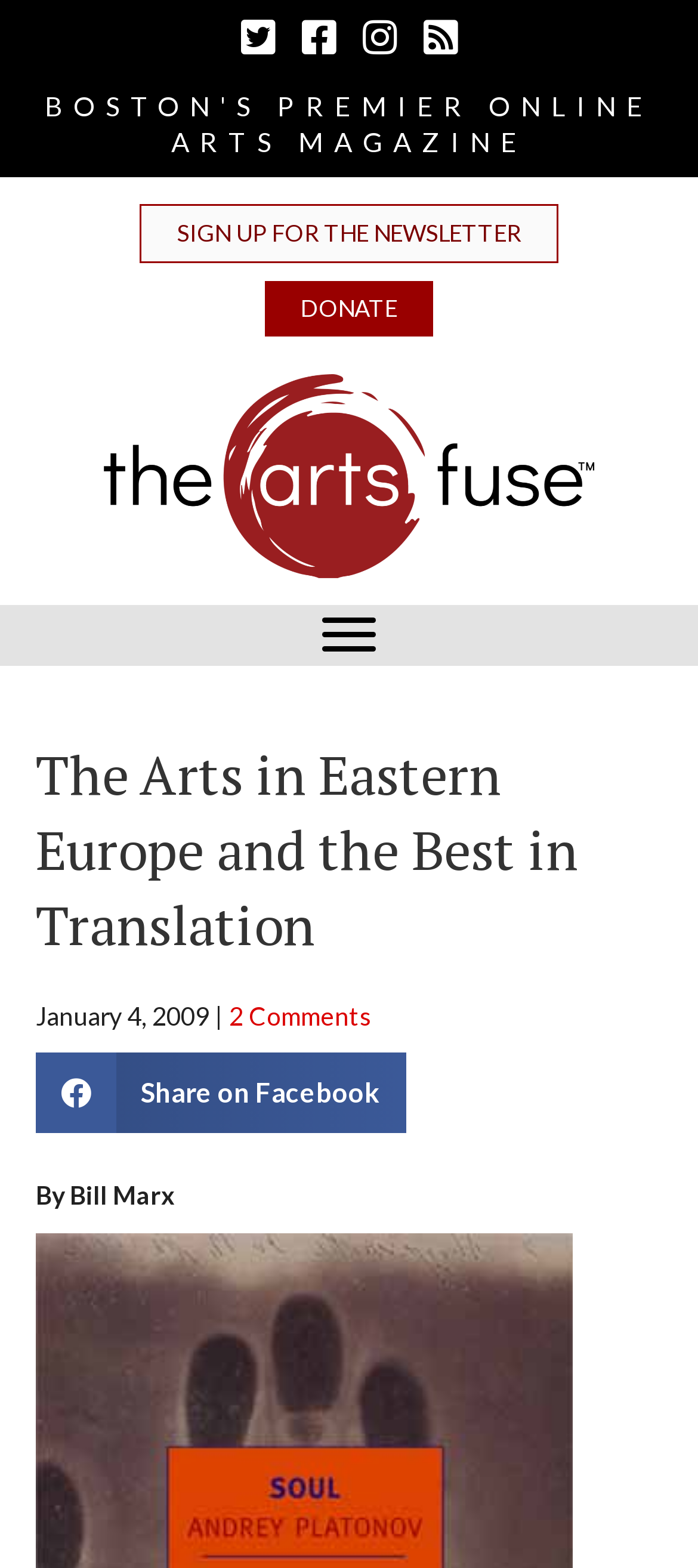What is the date of the article?
Look at the image and respond with a one-word or short phrase answer.

January 4, 2009